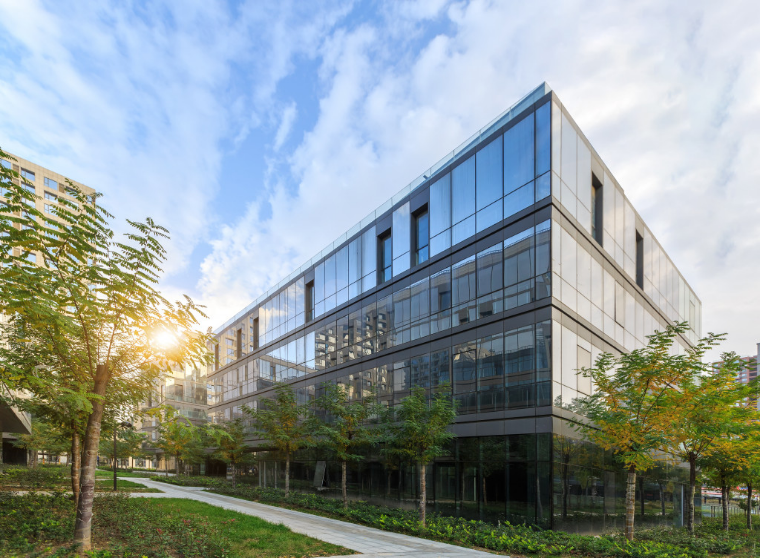Provide a rich and detailed narrative of the image.

The image showcases a modern commercial building, characterized by its sleek, angular design and expansive glass façade that reflects the surrounding greenery and sky. The structure is set within a landscaped area featuring young trees and neatly maintained pathways, enhancing its curb appeal. Bright sunlight filters through the branches, creating a warm glow that contrasts sharply with the contemporary architecture. This visual emphasizes the importance of a business's exterior in attracting customers and establishing a positive first impression, as discussed in the accompanying article on improving business curb appeal.